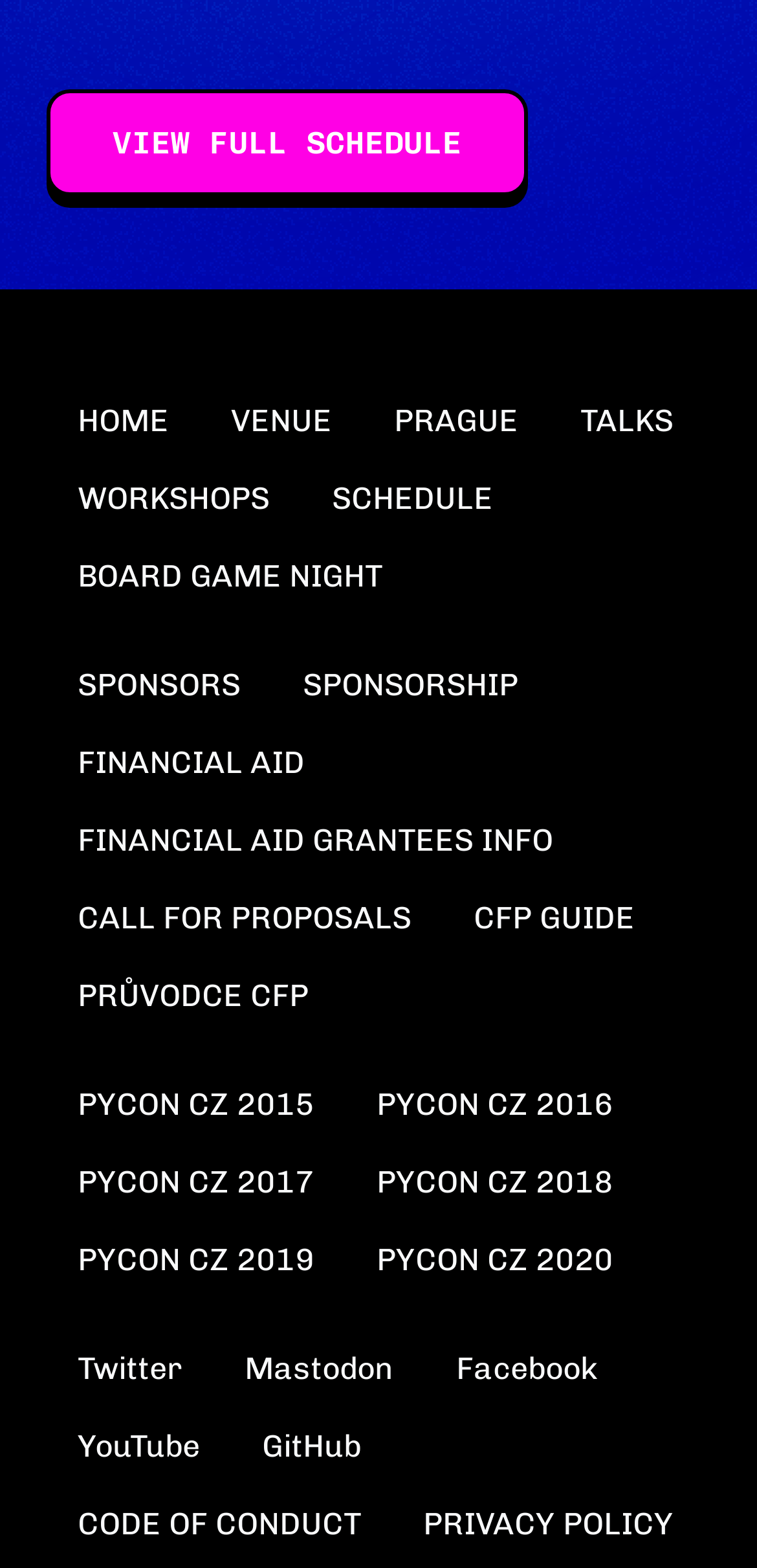Specify the bounding box coordinates of the area to click in order to execute this command: 'Read code of conduct'. The coordinates should consist of four float numbers ranging from 0 to 1, and should be formatted as [left, top, right, bottom].

[0.062, 0.948, 0.518, 0.997]